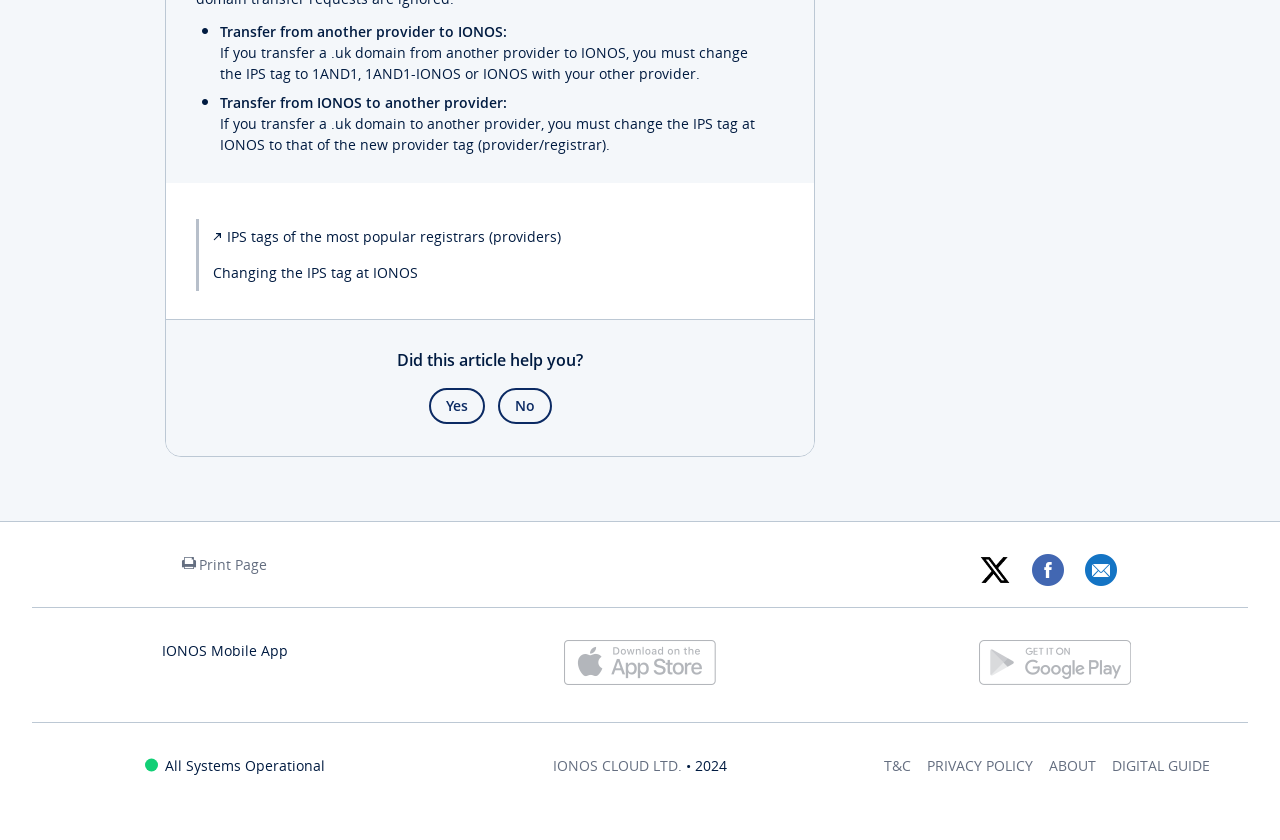Locate the bounding box of the UI element based on this description: "All Systems Operational". Provide four float numbers between 0 and 1 as [left, top, right, bottom].

[0.129, 0.9, 0.254, 0.923]